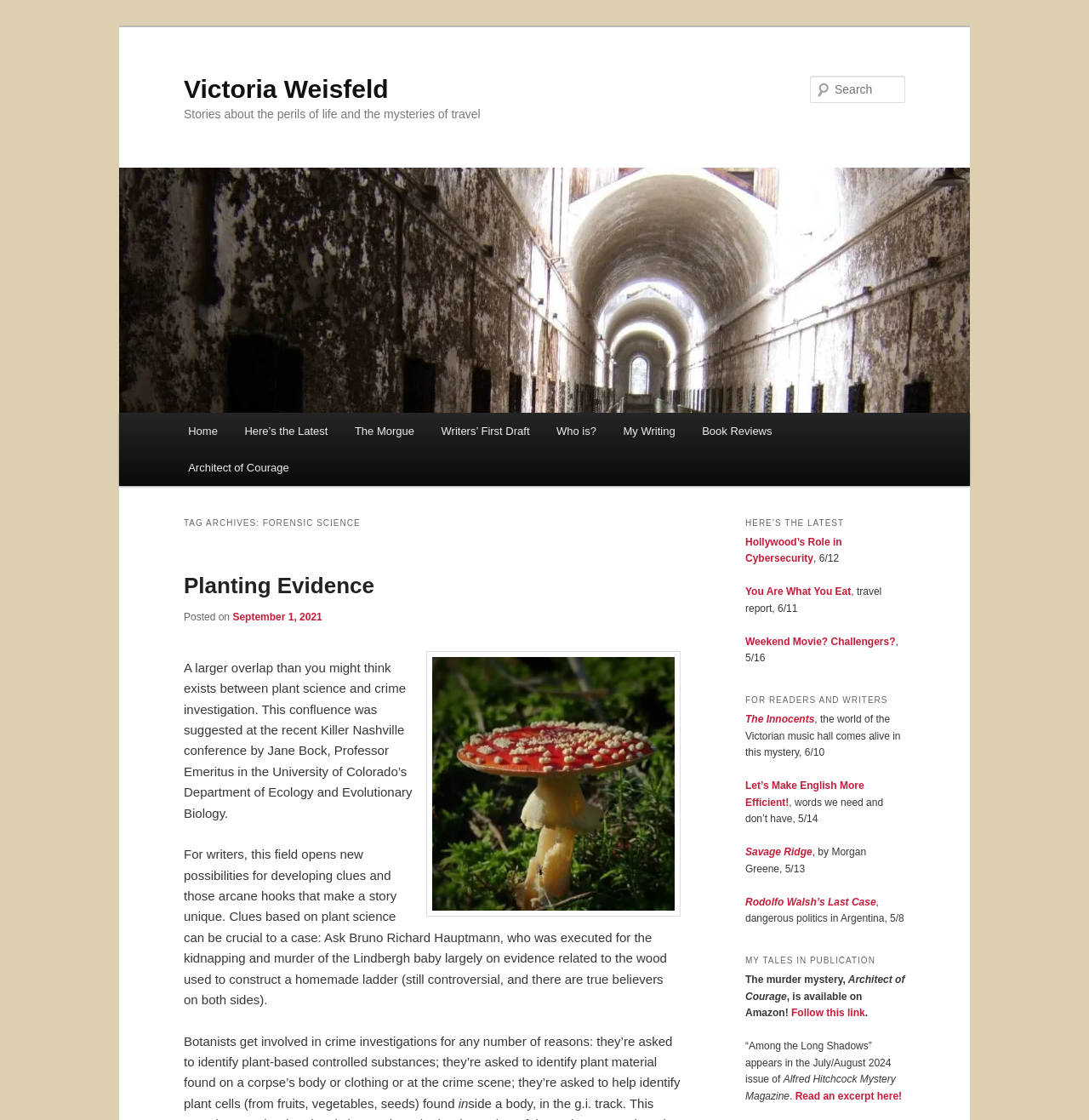Please find the bounding box coordinates of the element's region to be clicked to carry out this instruction: "Go to the home page".

[0.16, 0.368, 0.212, 0.401]